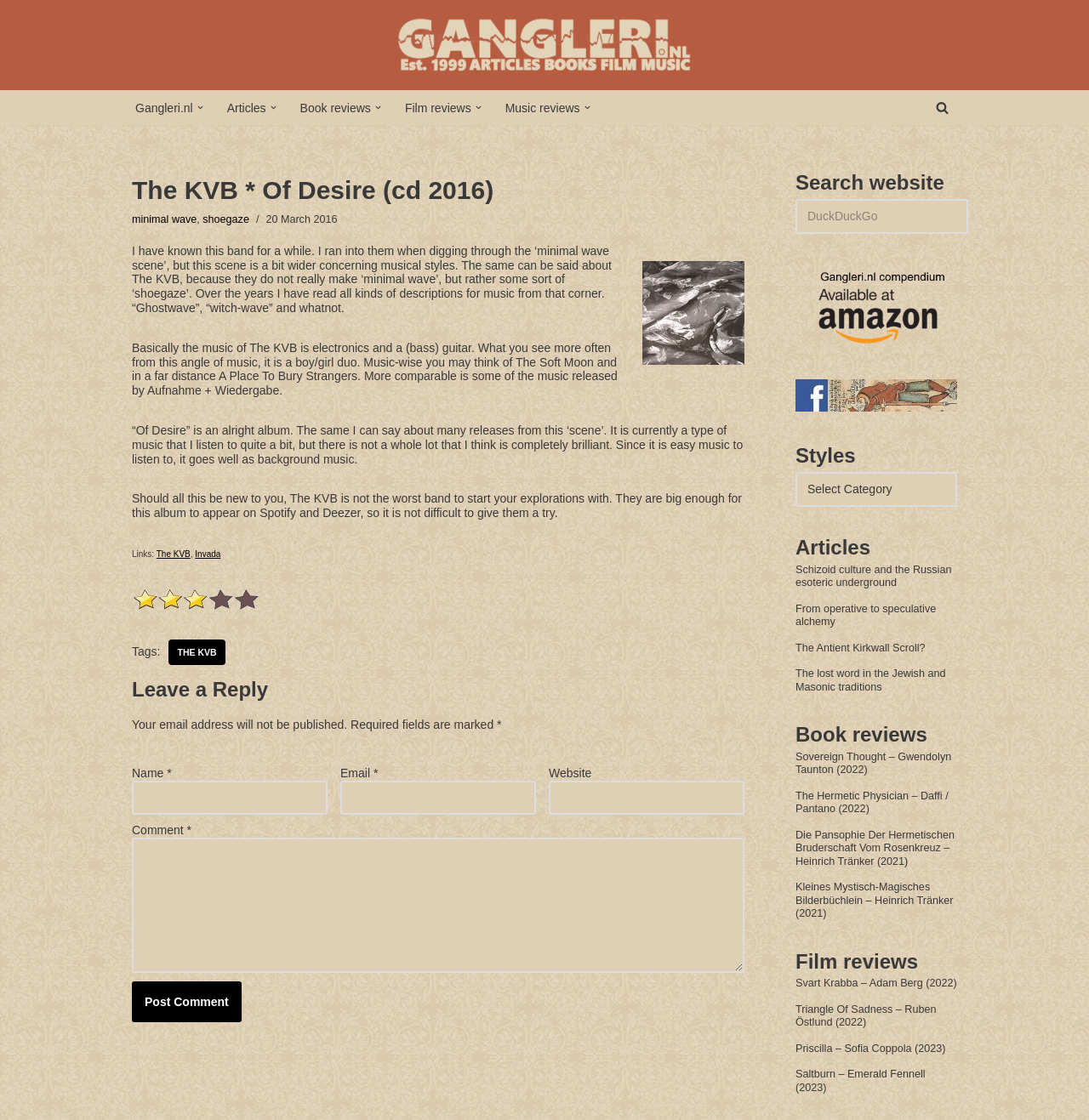Please predict the bounding box coordinates of the element's region where a click is necessary to complete the following instruction: "Click on the 'Post Comment' button". The coordinates should be represented by four float numbers between 0 and 1, i.e., [left, top, right, bottom].

[0.121, 0.876, 0.222, 0.913]